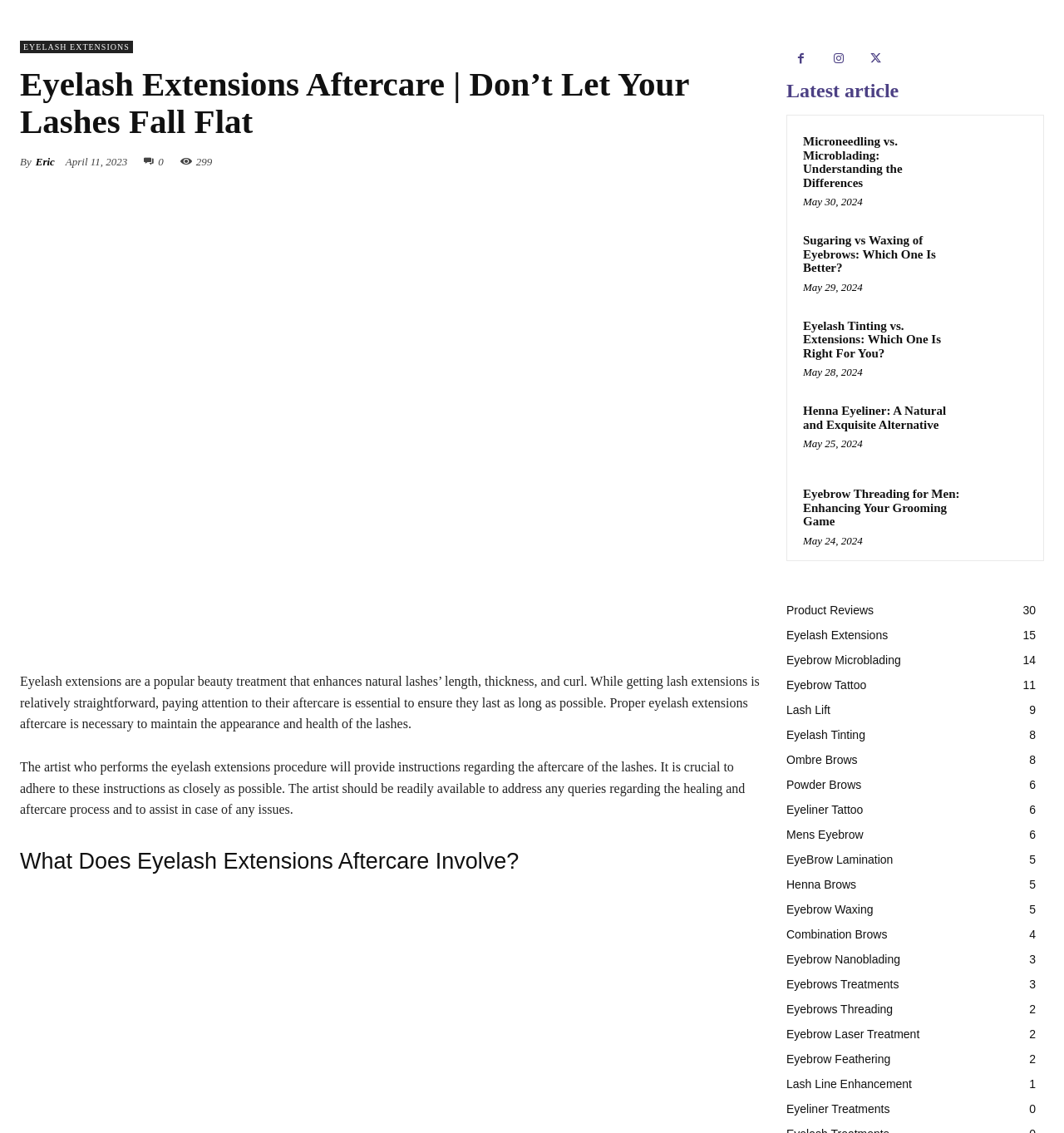Given the description Facebook, predict the bounding box coordinates of the UI element. Ensure the coordinates are in the format (top-left x, top-left y, bottom-right x, bottom-right y) and all values are between 0 and 1.

[0.739, 0.04, 0.766, 0.065]